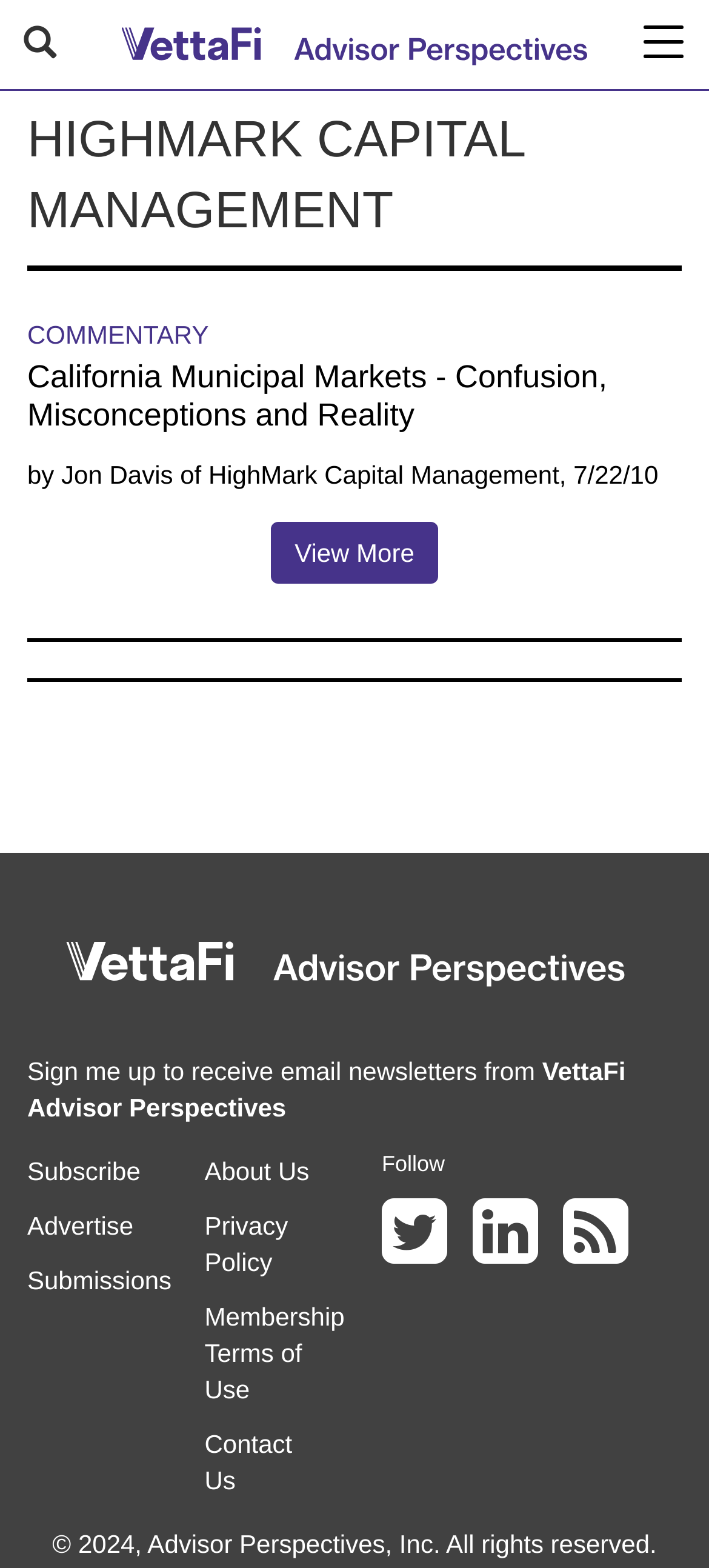Please give a short response to the question using one word or a phrase:
What is the topic of the article?

California Municipal Markets